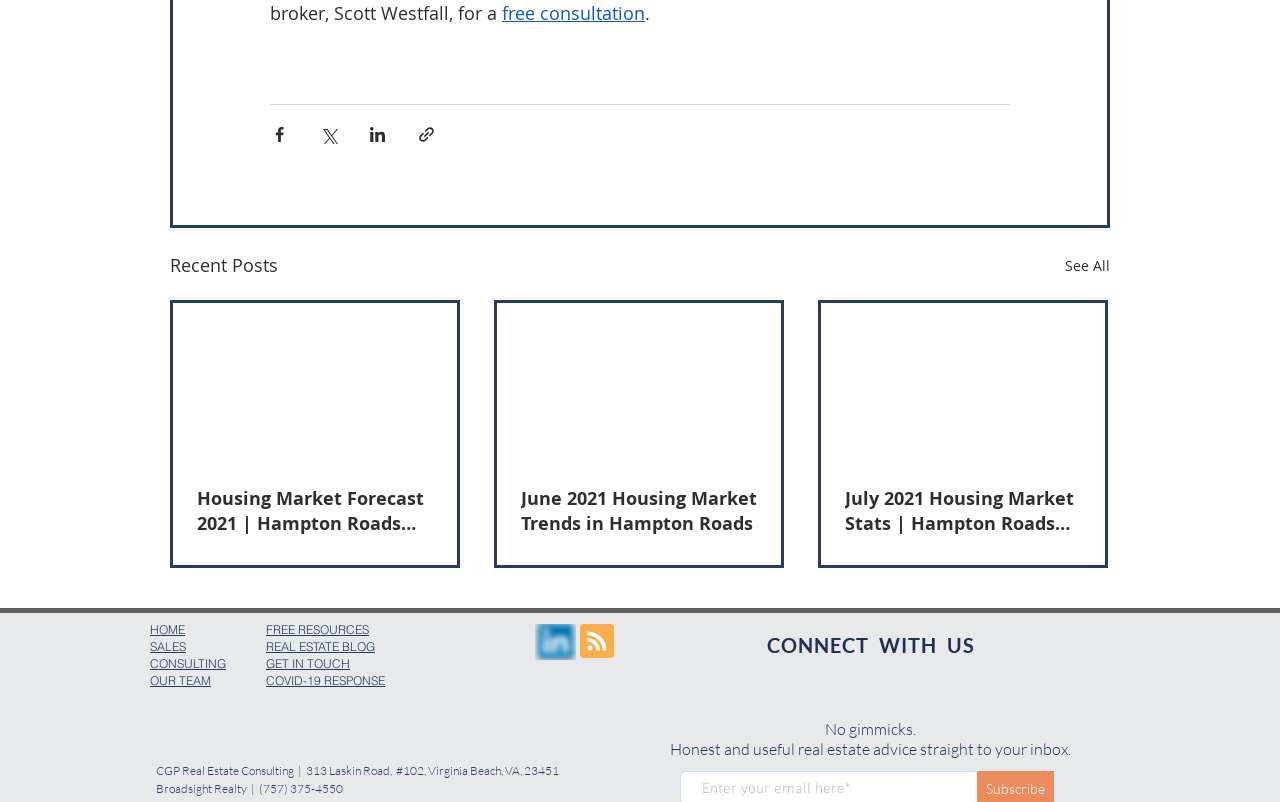Can you show the bounding box coordinates of the region to click on to complete the task described in the instruction: "Read 'Housing Market Forecast 2021 | Hampton Roads Real Estate'"?

[0.154, 0.606, 0.338, 0.669]